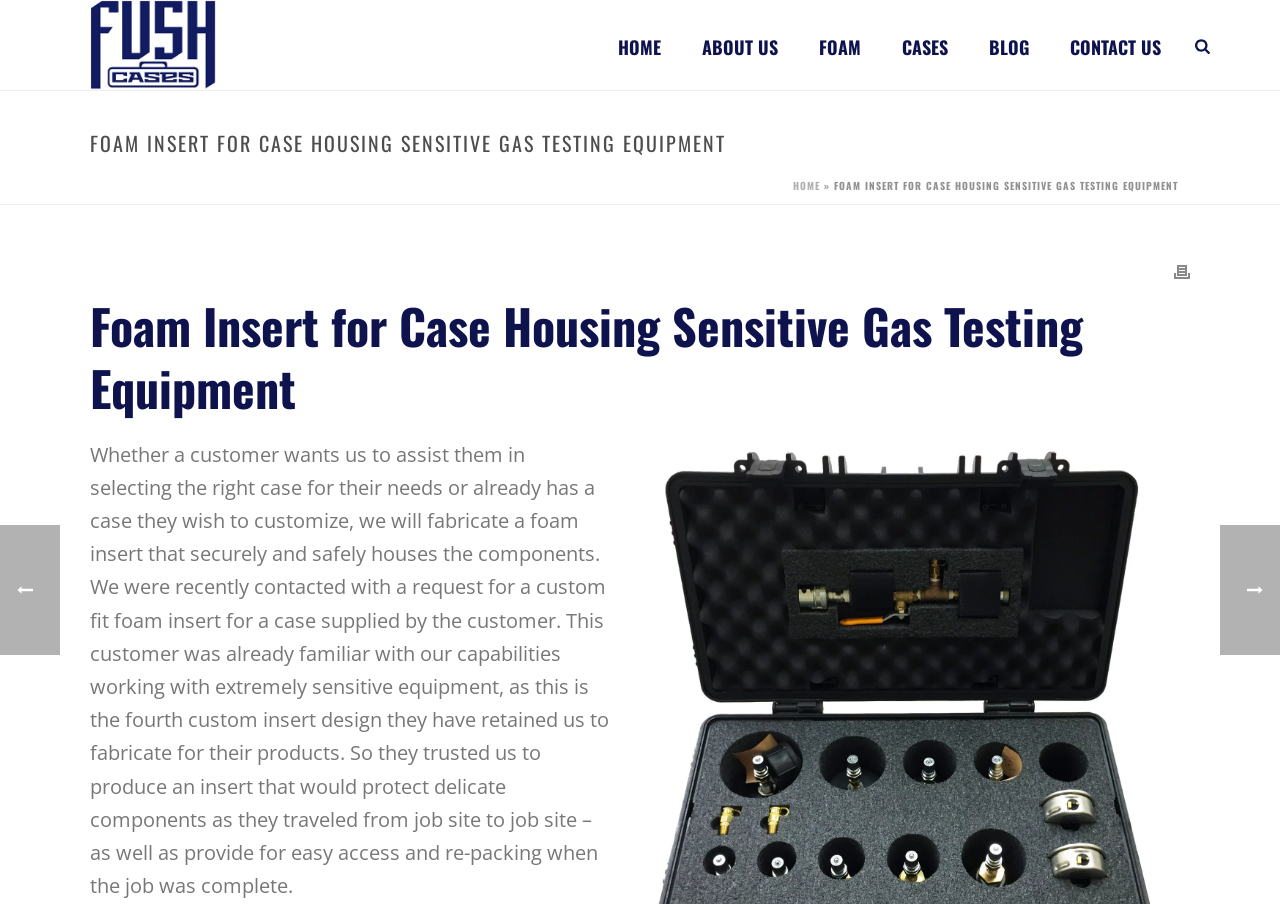What is the purpose of the foam insert?
Provide a detailed answer to the question, using the image to inform your response.

According to the webpage's content, the foam insert is designed to securely and safely house the components, protecting them from damage during transportation and providing easy access and re-packing when the job is complete.